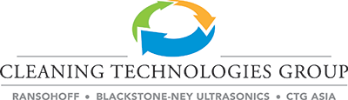Provide a single word or phrase answer to the question: 
What is written beneath the logo?

CLEANING TECHNOLOGIES GROUP